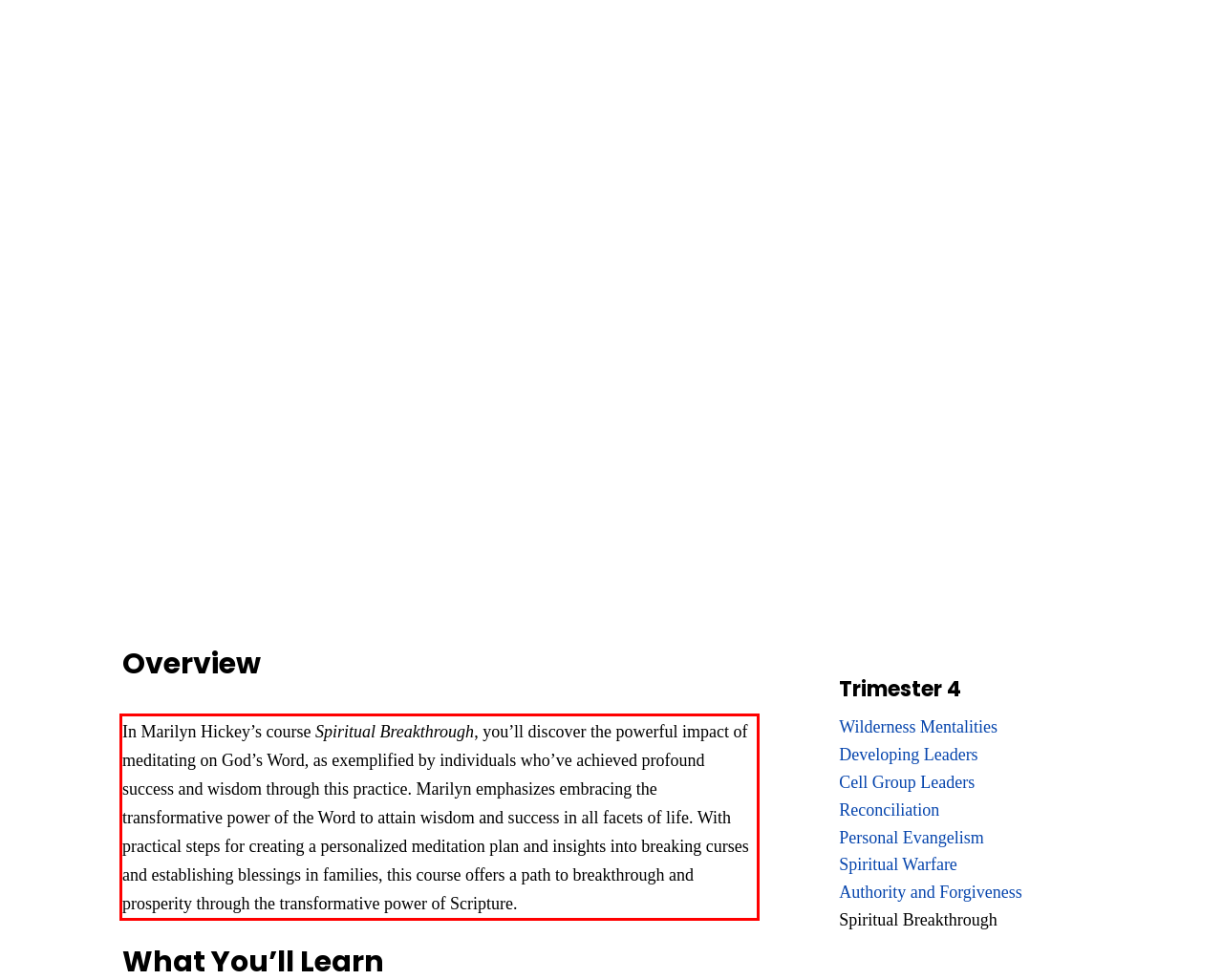Given the screenshot of the webpage, identify the red bounding box, and recognize the text content inside that red bounding box.

In Marilyn Hickey’s course Spiritual Breakthrough, you’ll discover the powerful impact of meditating on God’s Word, as exemplified by individuals who’ve achieved profound success and wisdom through this practice. Marilyn emphasizes embracing the transformative power of the Word to attain wisdom and success in all facets of life. With practical steps for creating a personalized meditation plan and insights into breaking curses and establishing blessings in families, this course offers a path to breakthrough and prosperity through the transformative power of Scripture.